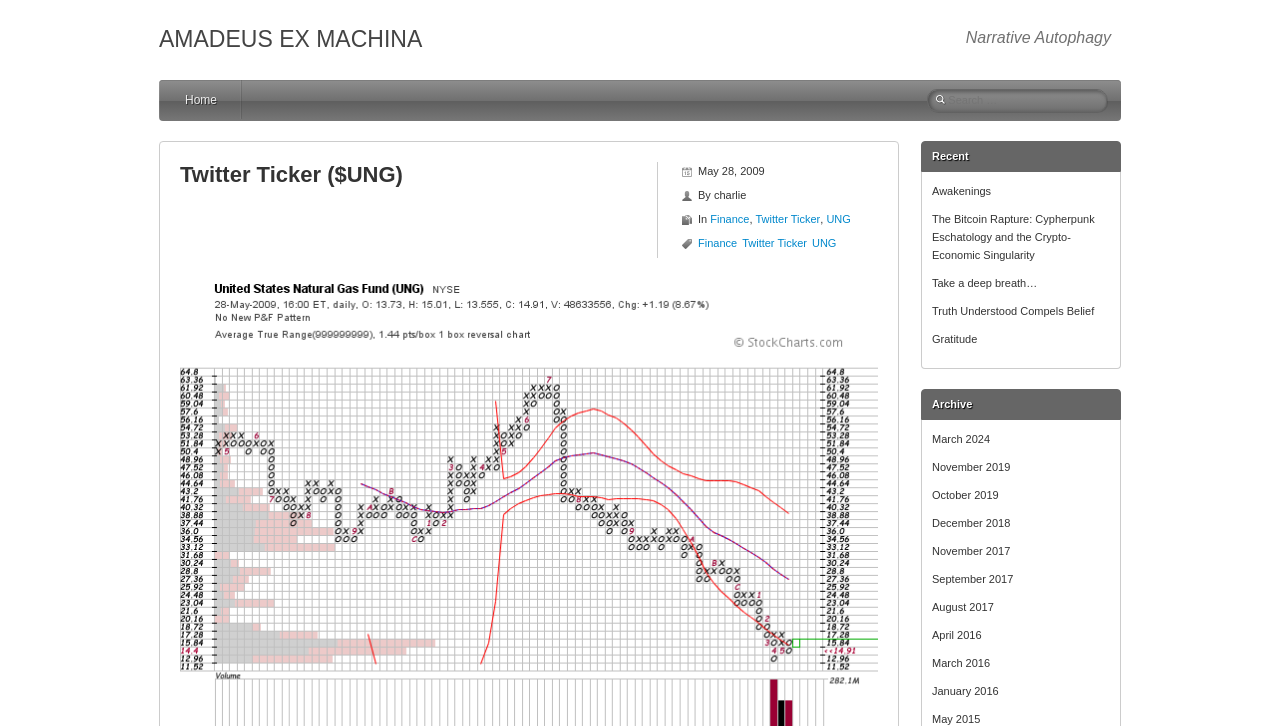Locate the bounding box coordinates of the region to be clicked to comply with the following instruction: "Search for something". The coordinates must be four float numbers between 0 and 1, in the form [left, top, right, bottom].

[0.724, 0.122, 0.865, 0.154]